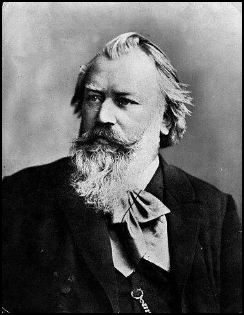Give a one-word or one-phrase response to the question: 
What is the type of tie Johannes Brahms is wearing?

Bow tie